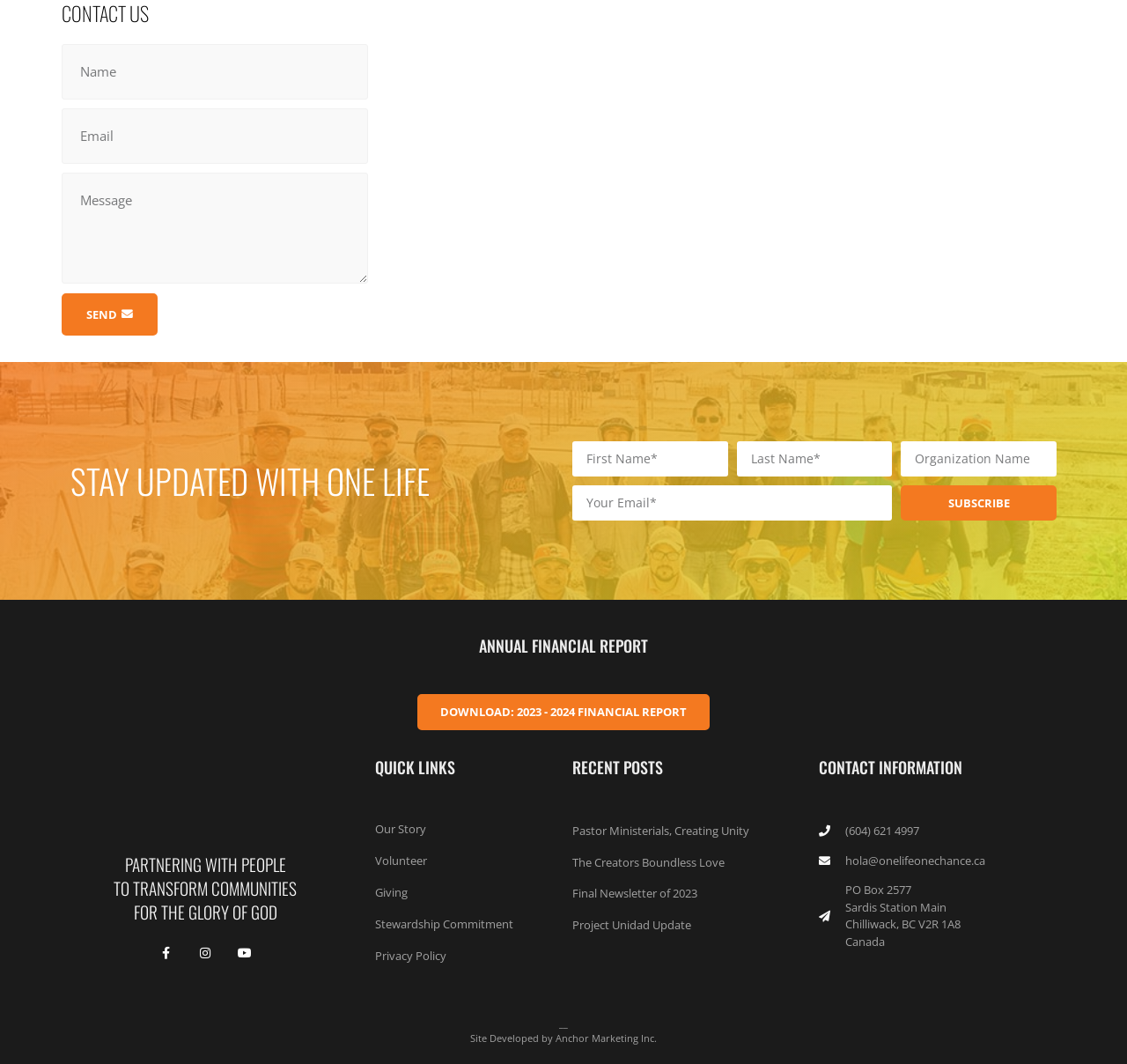Identify the bounding box coordinates of the clickable region necessary to fulfill the following instruction: "Download the 2023-2024 financial report". The bounding box coordinates should be four float numbers between 0 and 1, i.e., [left, top, right, bottom].

[0.37, 0.652, 0.63, 0.686]